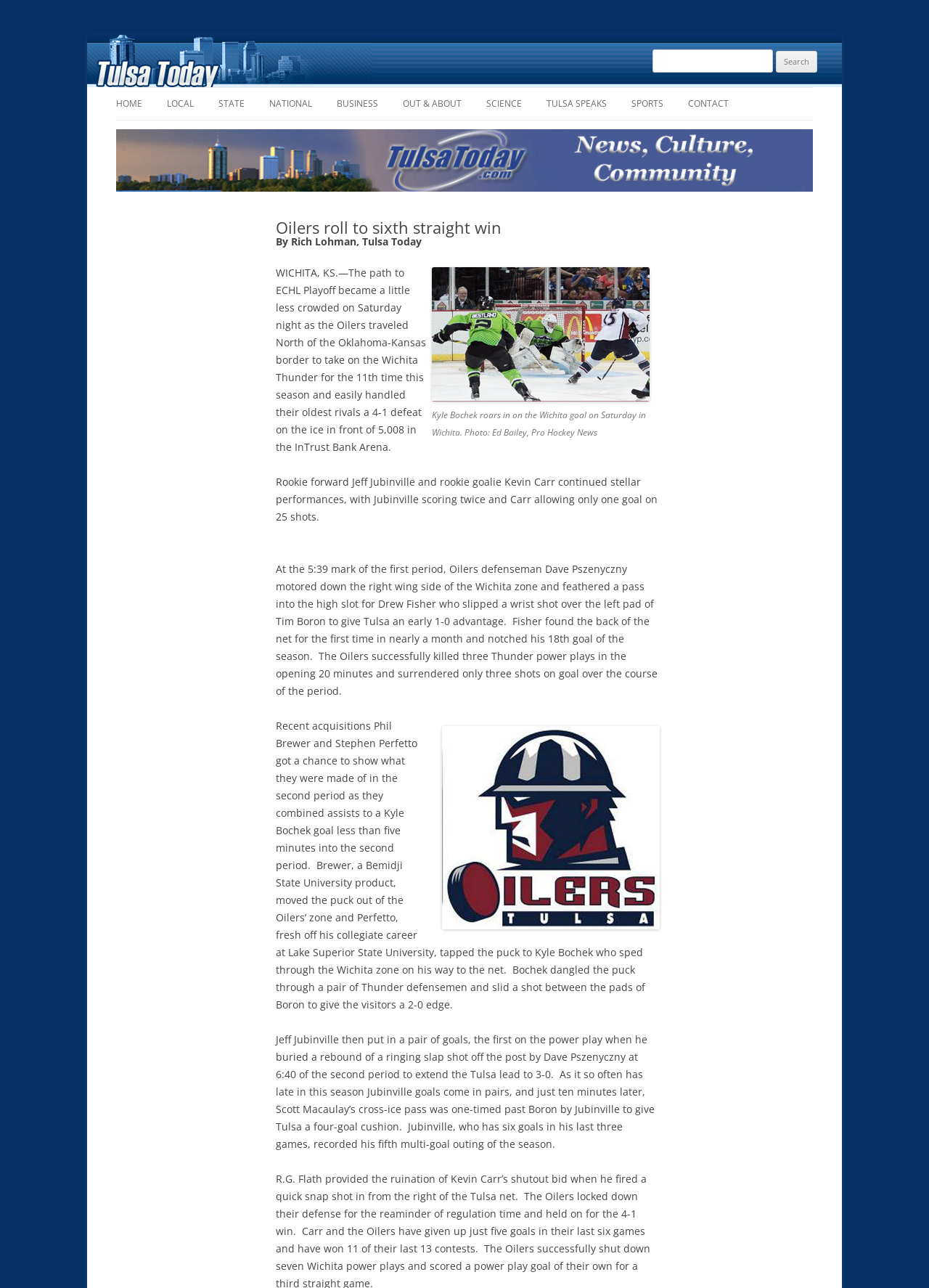What is the name of the arena where the game was played?
Deliver a detailed and extensive answer to the question.

The answer can be found in the article text, where it mentions 'the Oilers traveled North of the Oklahoma-Kansas border to take on the Wichita Thunder for the 11th time this season and easily handled their oldest rivals a 4-1 defeat on the ice in front of 5,008 in the InTrust Bank Arena'.